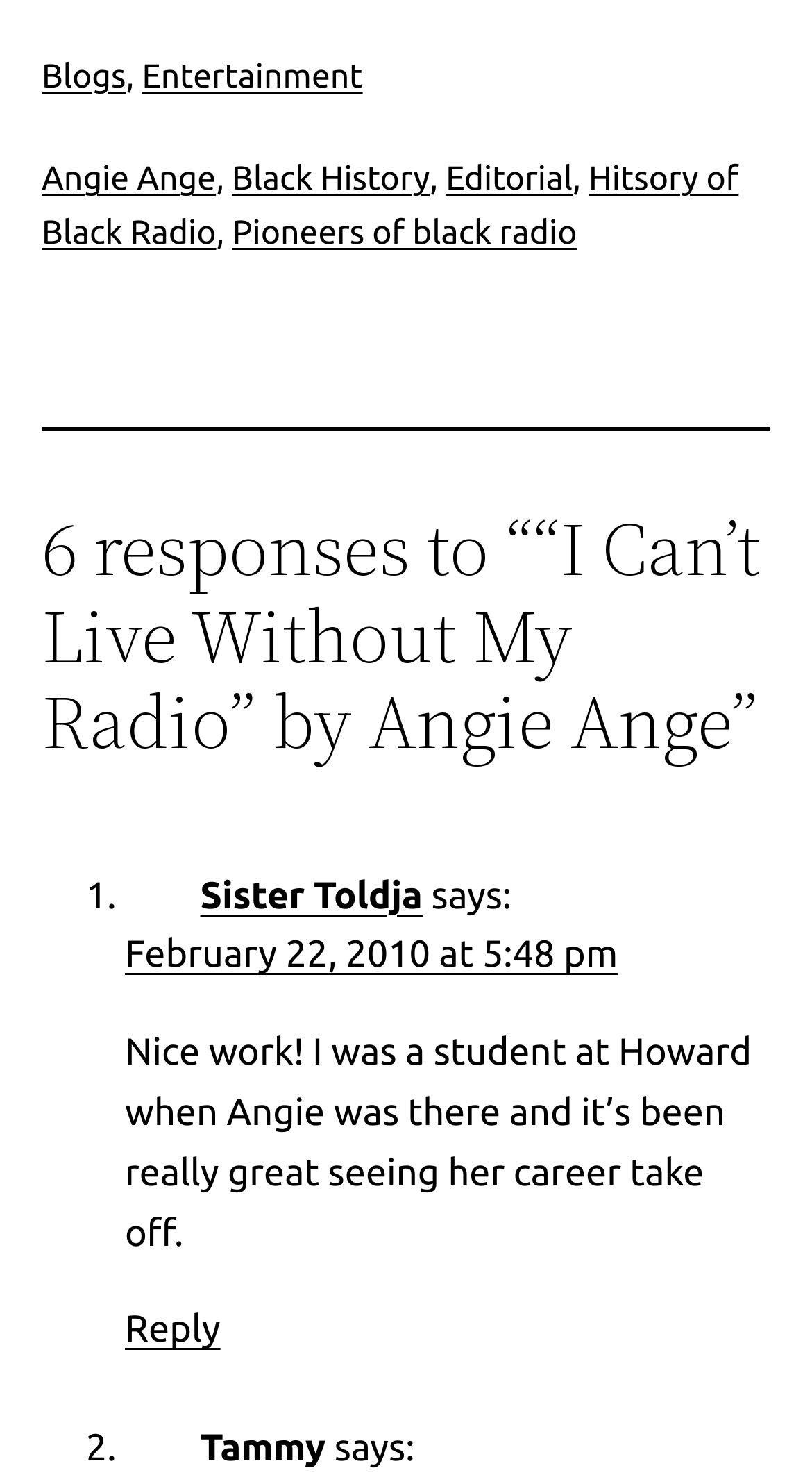Please specify the bounding box coordinates of the clickable section necessary to execute the following command: "Visit the 'Entertainment' page".

[0.175, 0.039, 0.447, 0.064]